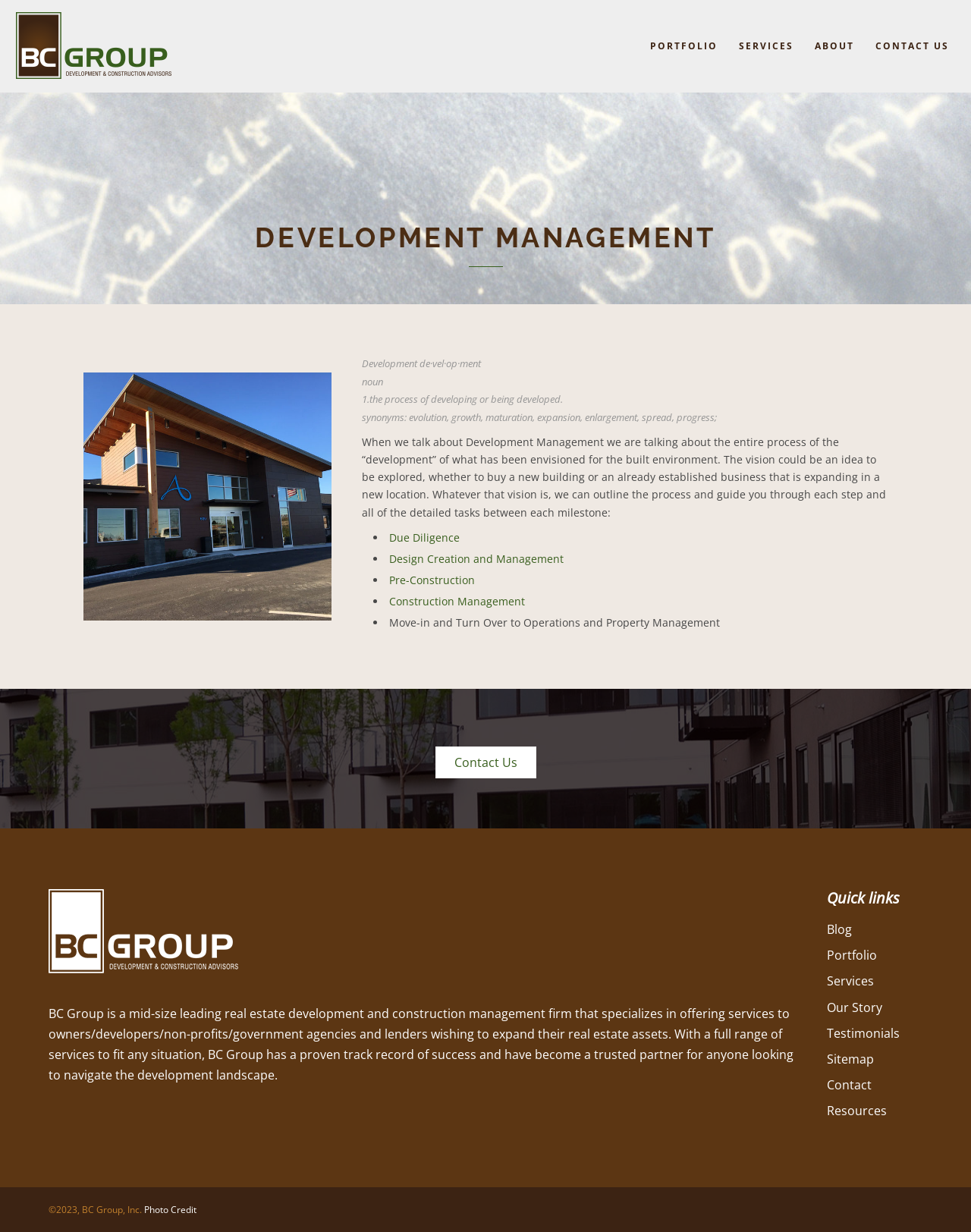What is the company name?
Answer the question with a single word or phrase, referring to the image.

BC Group